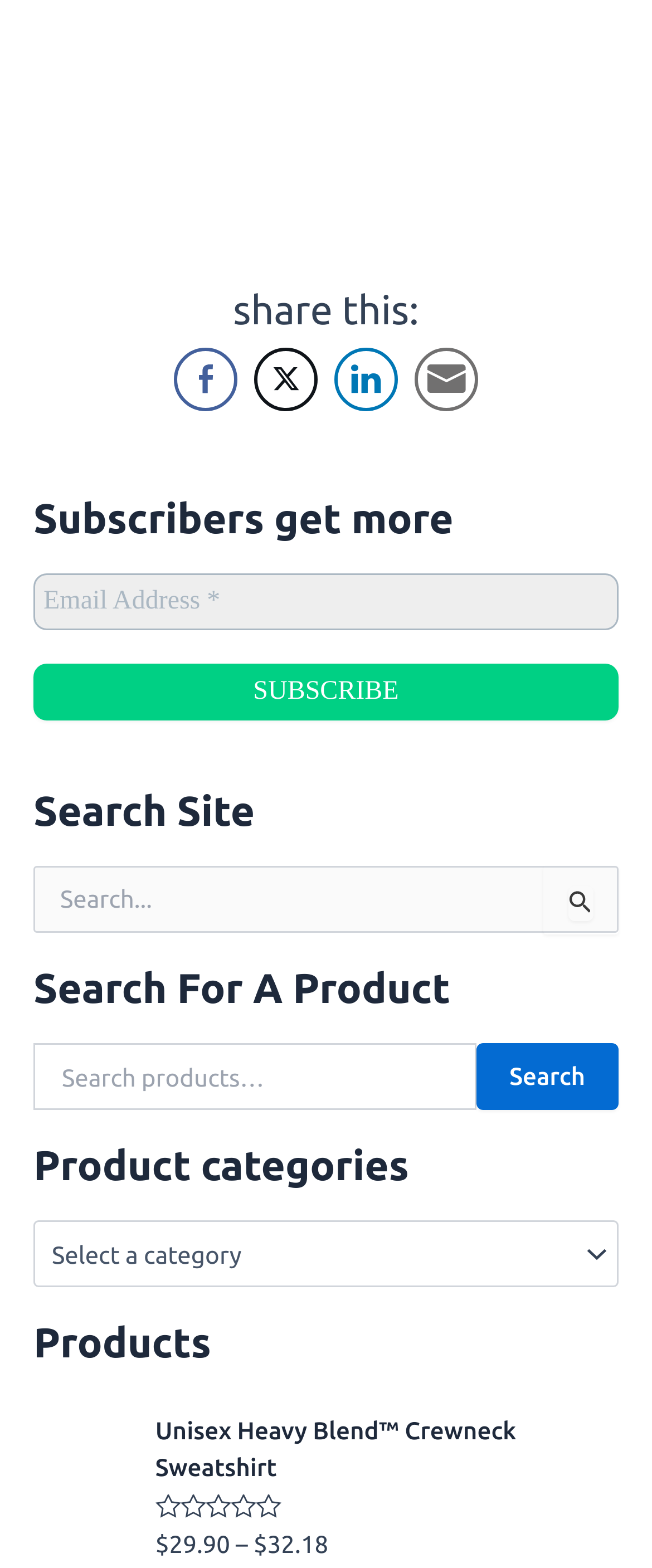Using the format (top-left x, top-left y, bottom-right x, bottom-right y), and given the element description, identify the bounding box coordinates within the screenshot: parent_node: Search for: name="s" placeholder="Search..."

[0.051, 0.568, 0.949, 0.611]